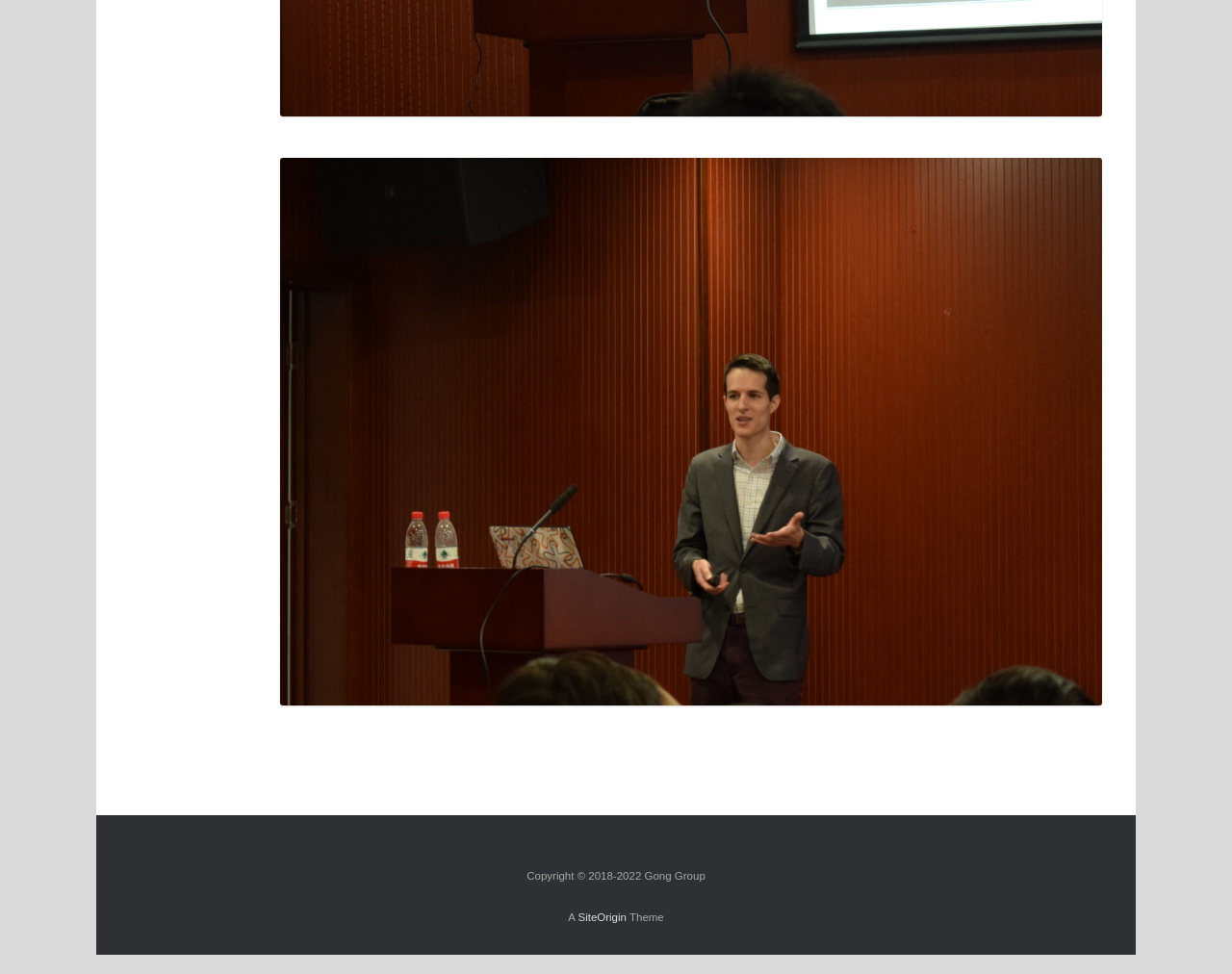Extract the bounding box coordinates for the described element: "SiteOrigin". The coordinates should be represented as four float numbers between 0 and 1: [left, top, right, bottom].

[0.469, 0.935, 0.509, 0.947]